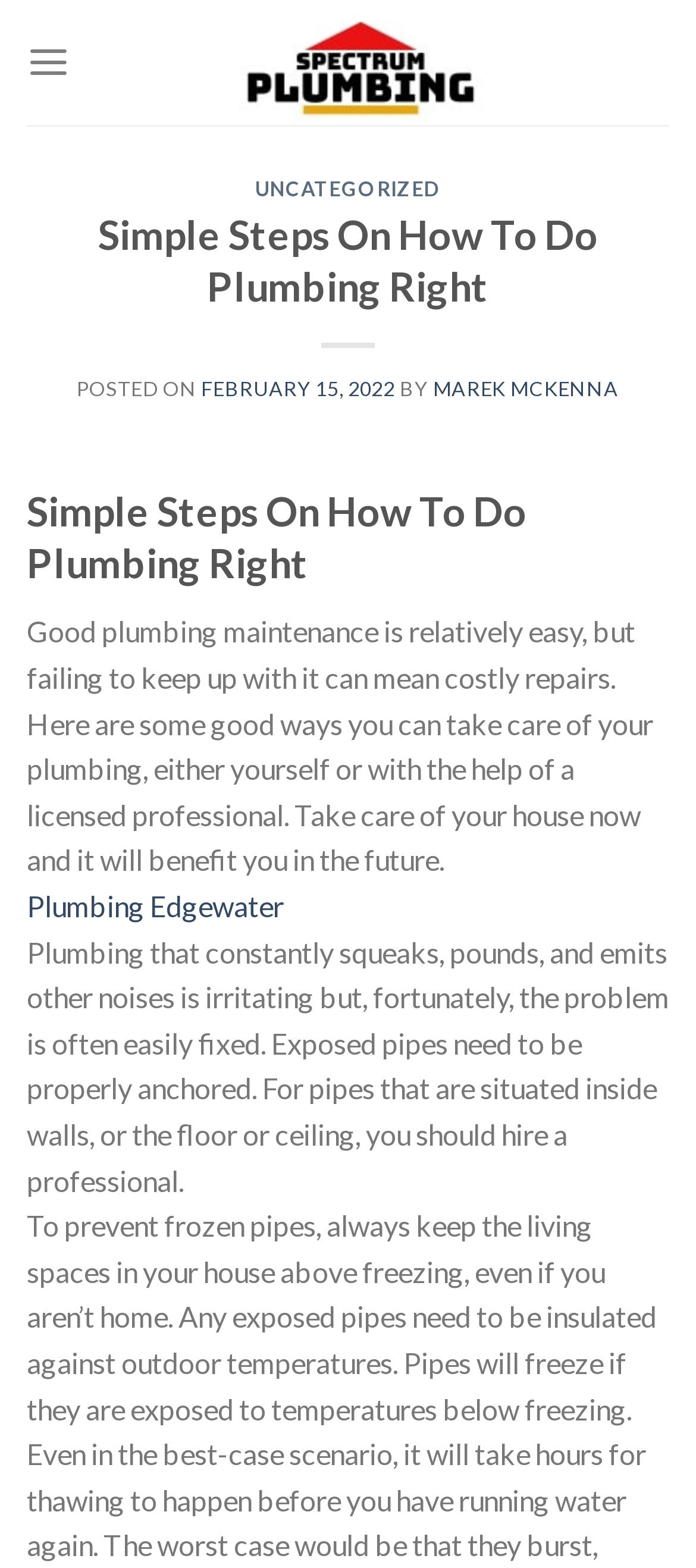Refer to the screenshot and give an in-depth answer to this question: Who is the author of the article?

The author of the article can be found in the middle of the webpage, where it says 'BY MAREK MCKENNA'.